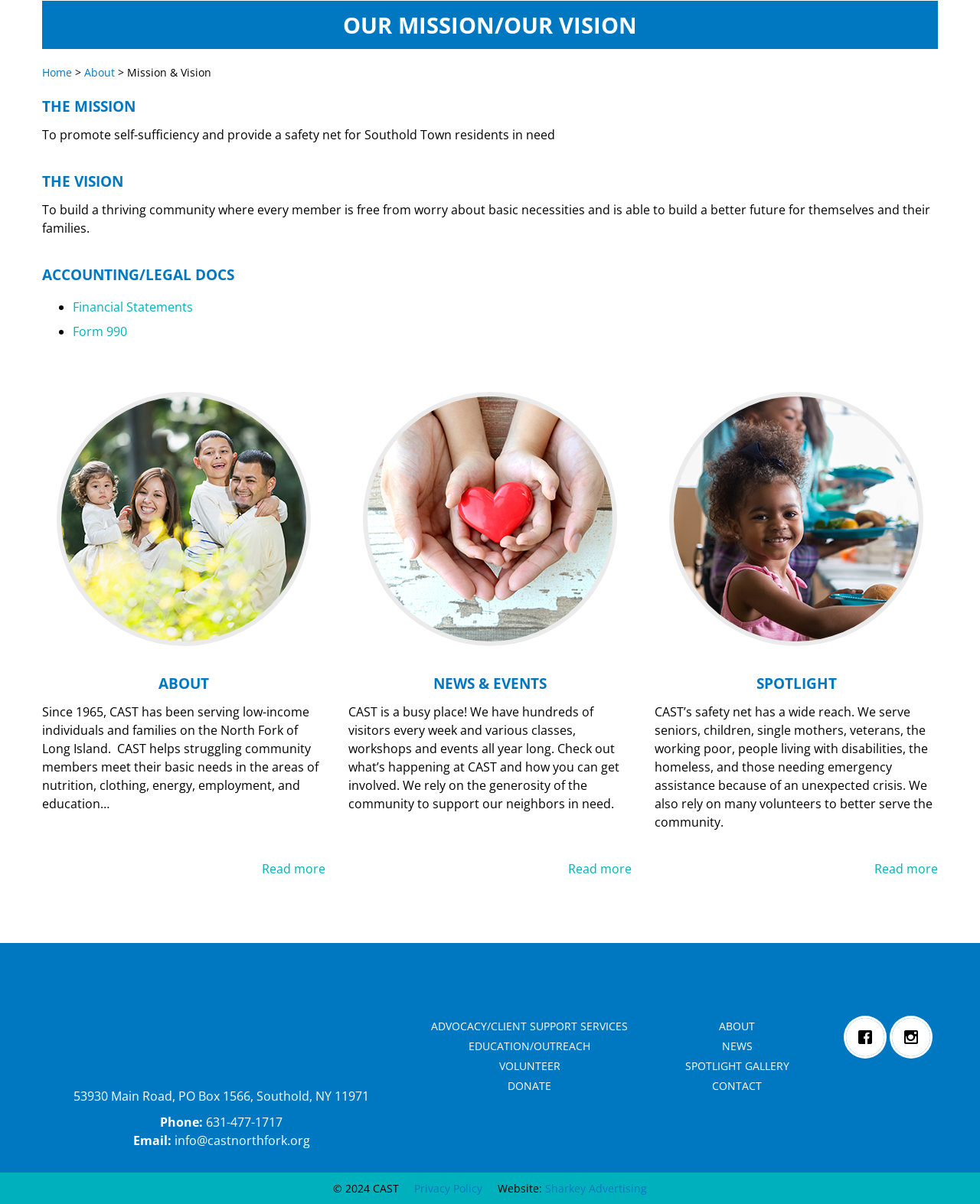Provide the bounding box coordinates of the HTML element this sentence describes: "Privacy Policy". The bounding box coordinates consist of four float numbers between 0 and 1, i.e., [left, top, right, bottom].

[0.423, 0.981, 0.492, 0.993]